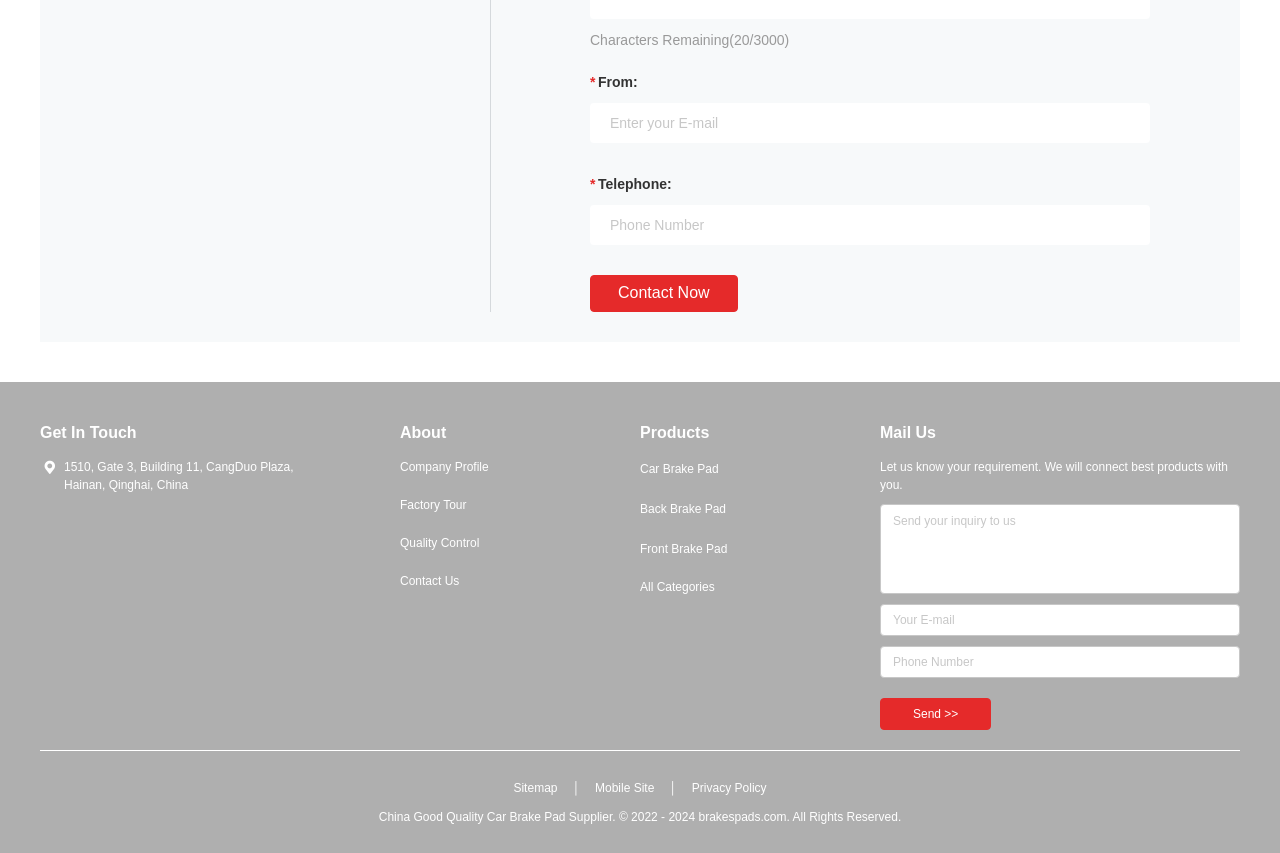What is the purpose of the 'Contact Now' button? From the image, respond with a single word or brief phrase.

To contact the company